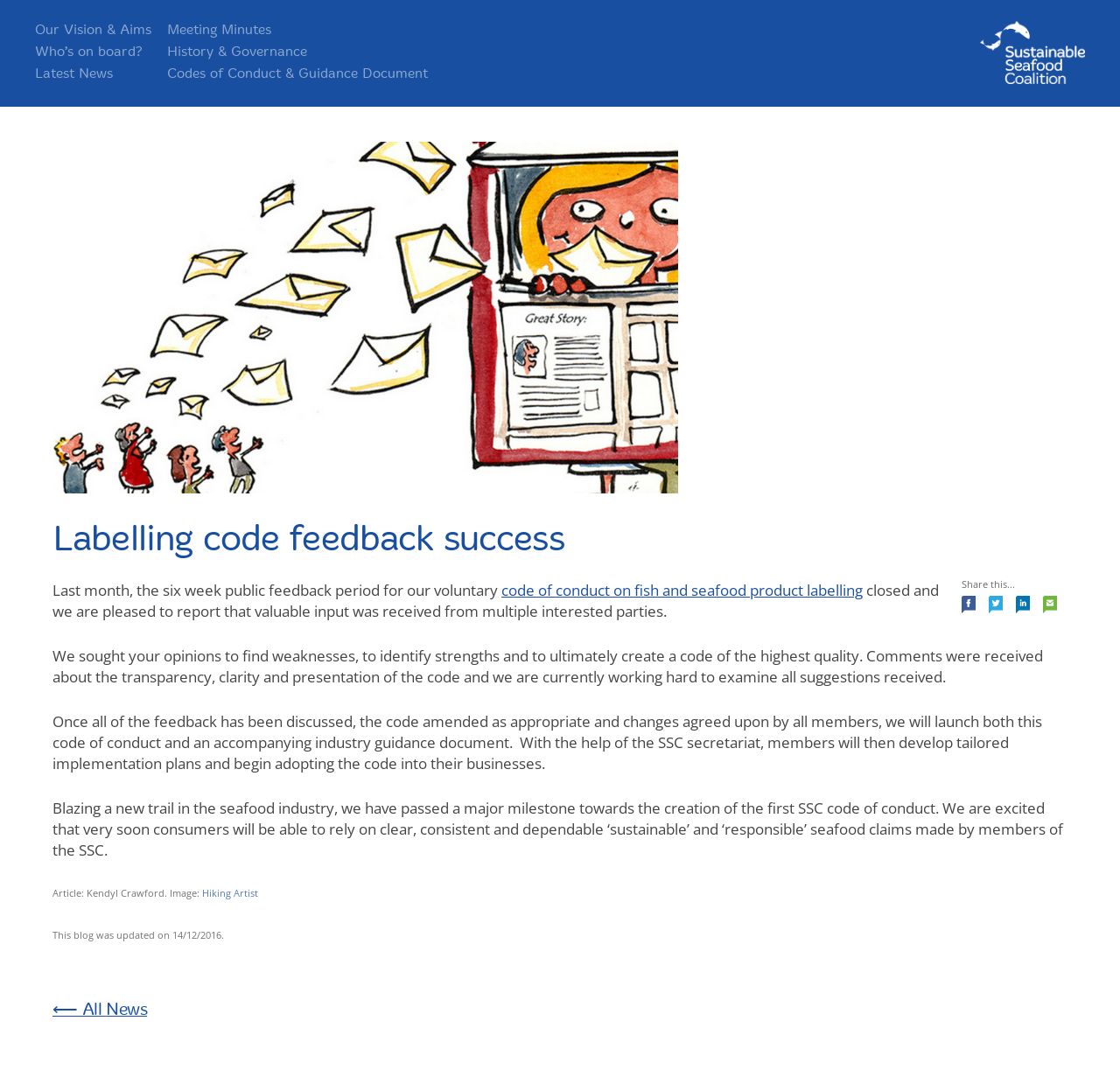Identify the bounding box for the UI element described as: "Who’s on board?". The coordinates should be four float numbers between 0 and 1, i.e., [left, top, right, bottom].

[0.031, 0.041, 0.127, 0.056]